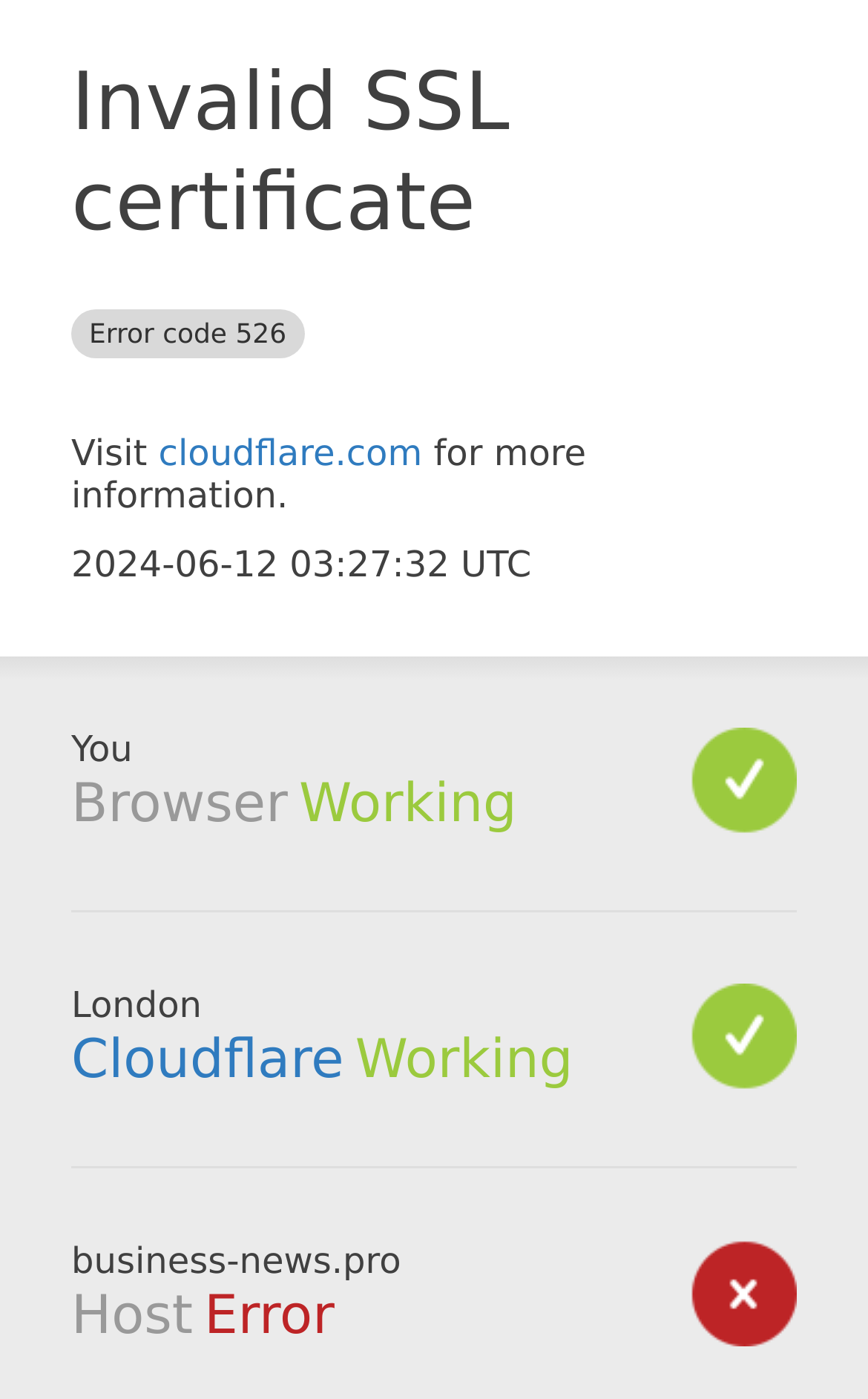What is the host of the website?
Please use the visual content to give a single word or phrase answer.

business-news.pro